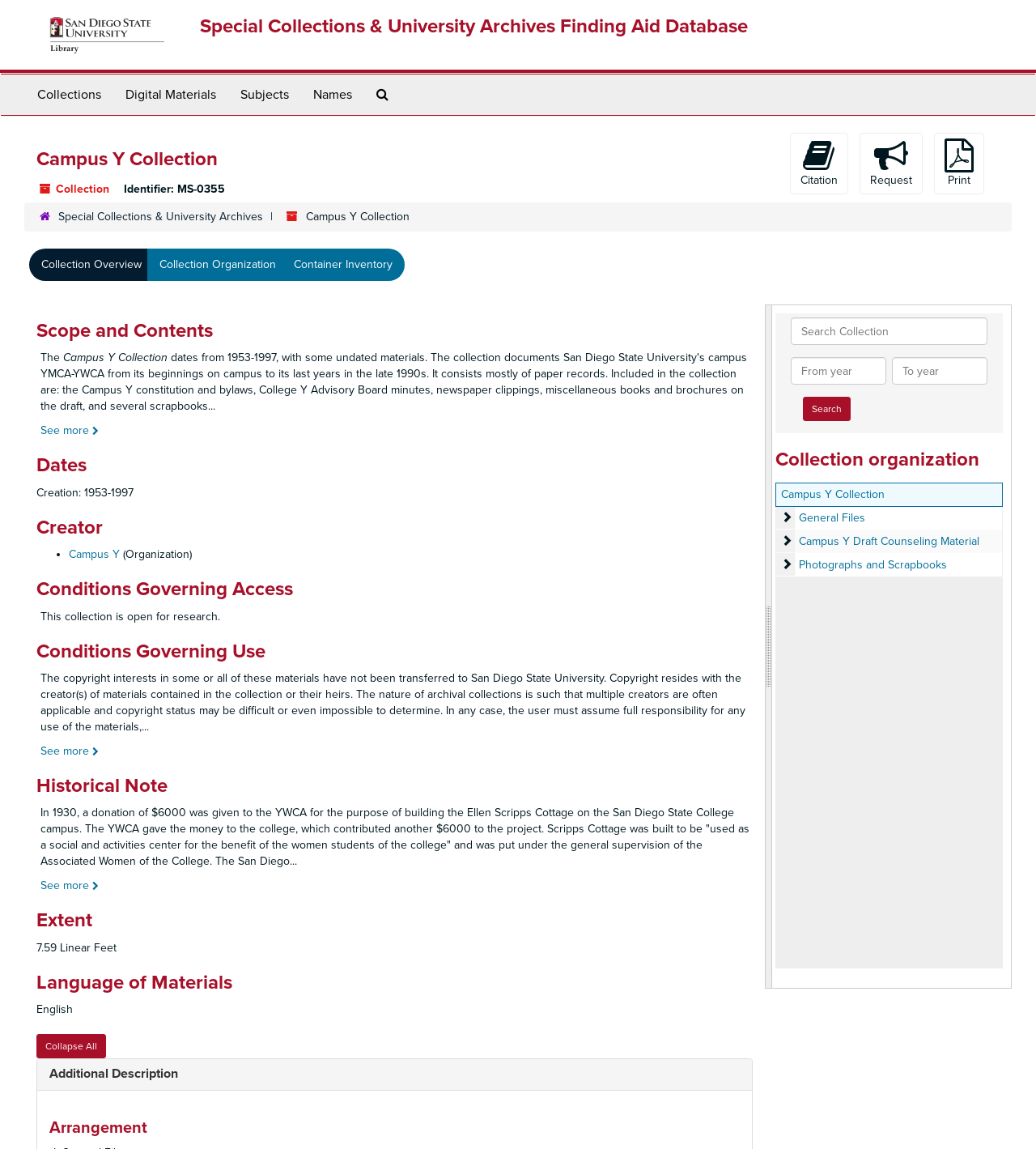Highlight the bounding box coordinates of the element that should be clicked to carry out the following instruction: "Print the page". The coordinates must be given as four float numbers ranging from 0 to 1, i.e., [left, top, right, bottom].

[0.902, 0.116, 0.95, 0.169]